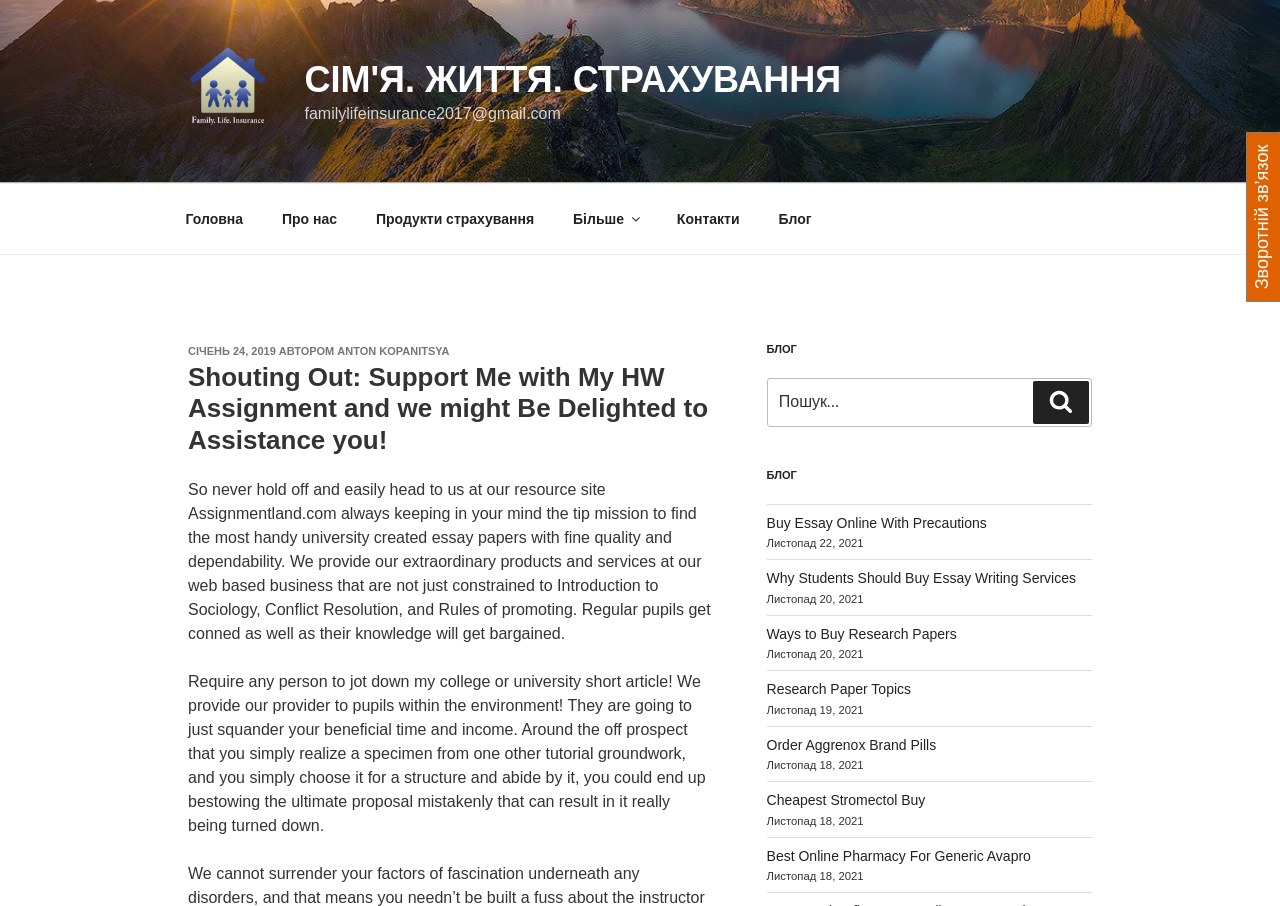Determine the bounding box for the UI element that matches this description: "Продукти страхування".

[0.28, 0.215, 0.431, 0.269]